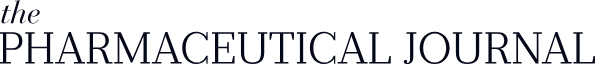Generate a comprehensive description of the image.

The image features the logo of "The Pharmaceutical Journal," presented in an elegant, professional font. The logo emphasizes the journal's focus on pharmaceutical sciences and research, reflecting its reputation in the field. The use of typography enhances the visual appeal, making it recognizable and authoritative. The logo is situated prominently, likely serving as a key element in the journal's branding and identity within the publication.